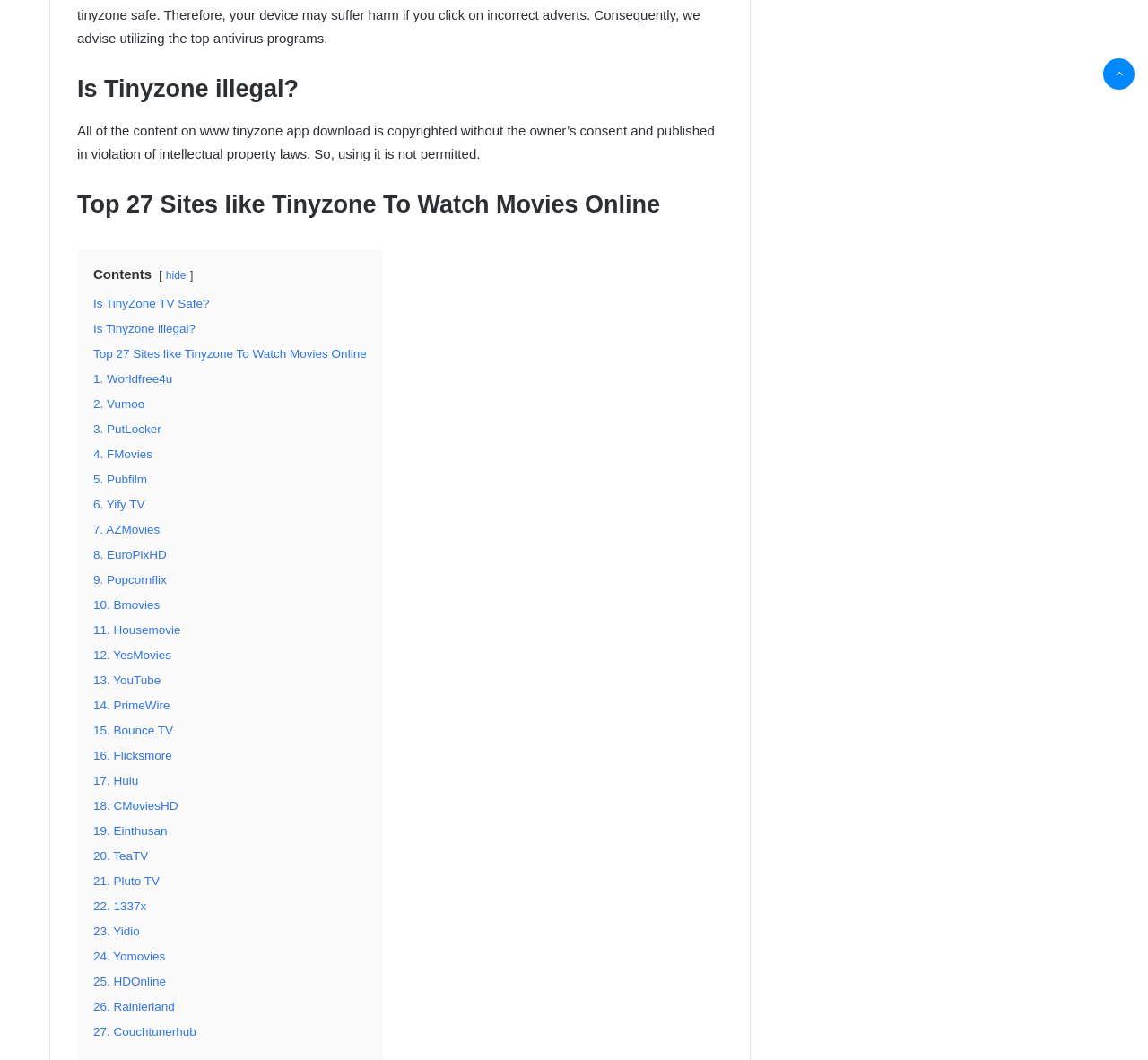Can you identify the bounding box coordinates of the clickable region needed to carry out this instruction: 'Click on 'Back to top button''? The coordinates should be four float numbers within the range of 0 to 1, stated as [left, top, right, bottom].

[0.961, 0.055, 0.988, 0.085]